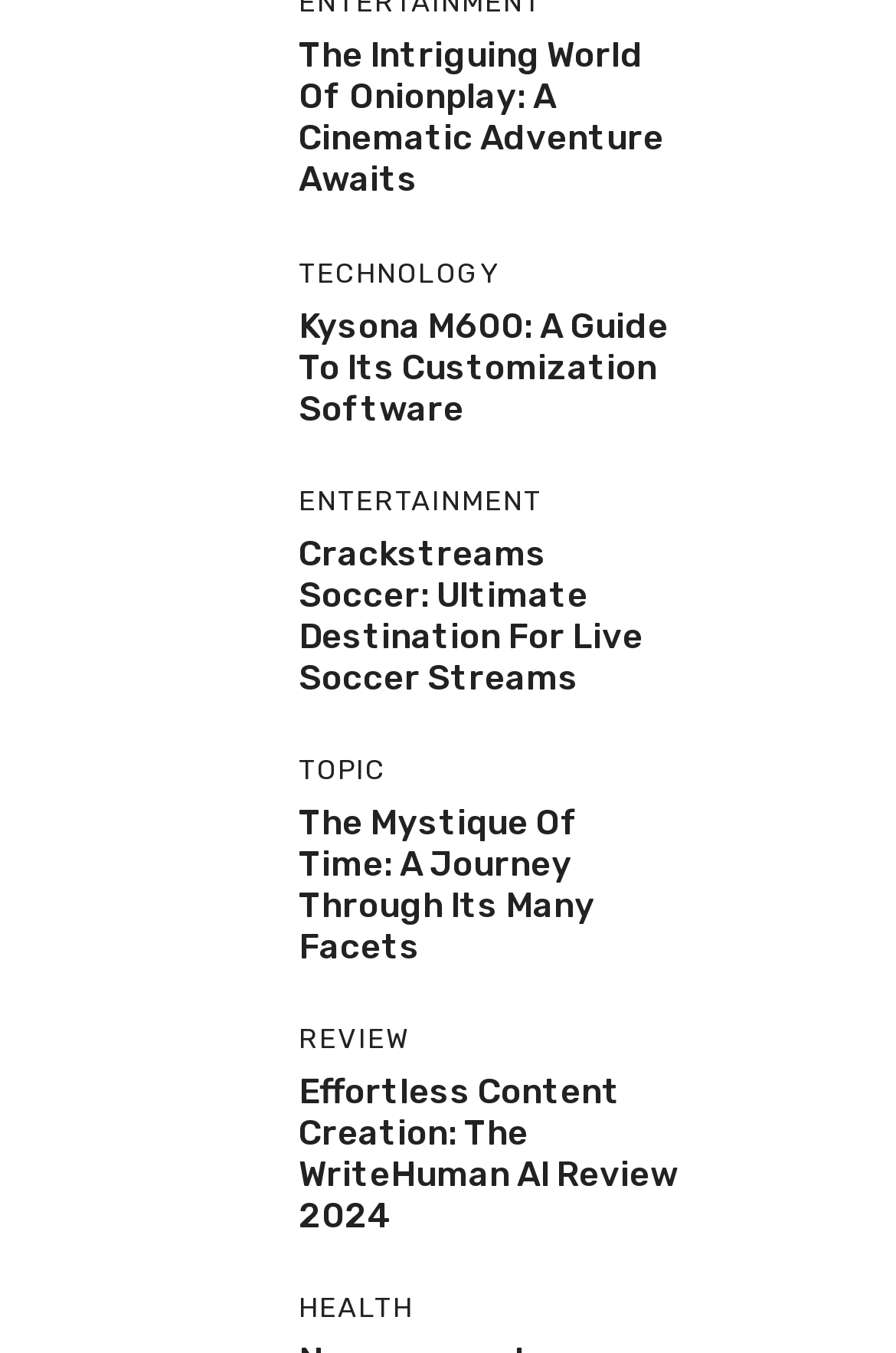Can you determine the bounding box coordinates of the area that needs to be clicked to fulfill the following instruction: "Read about Kysona M600 Software"?

[0.077, 0.239, 0.282, 0.273]